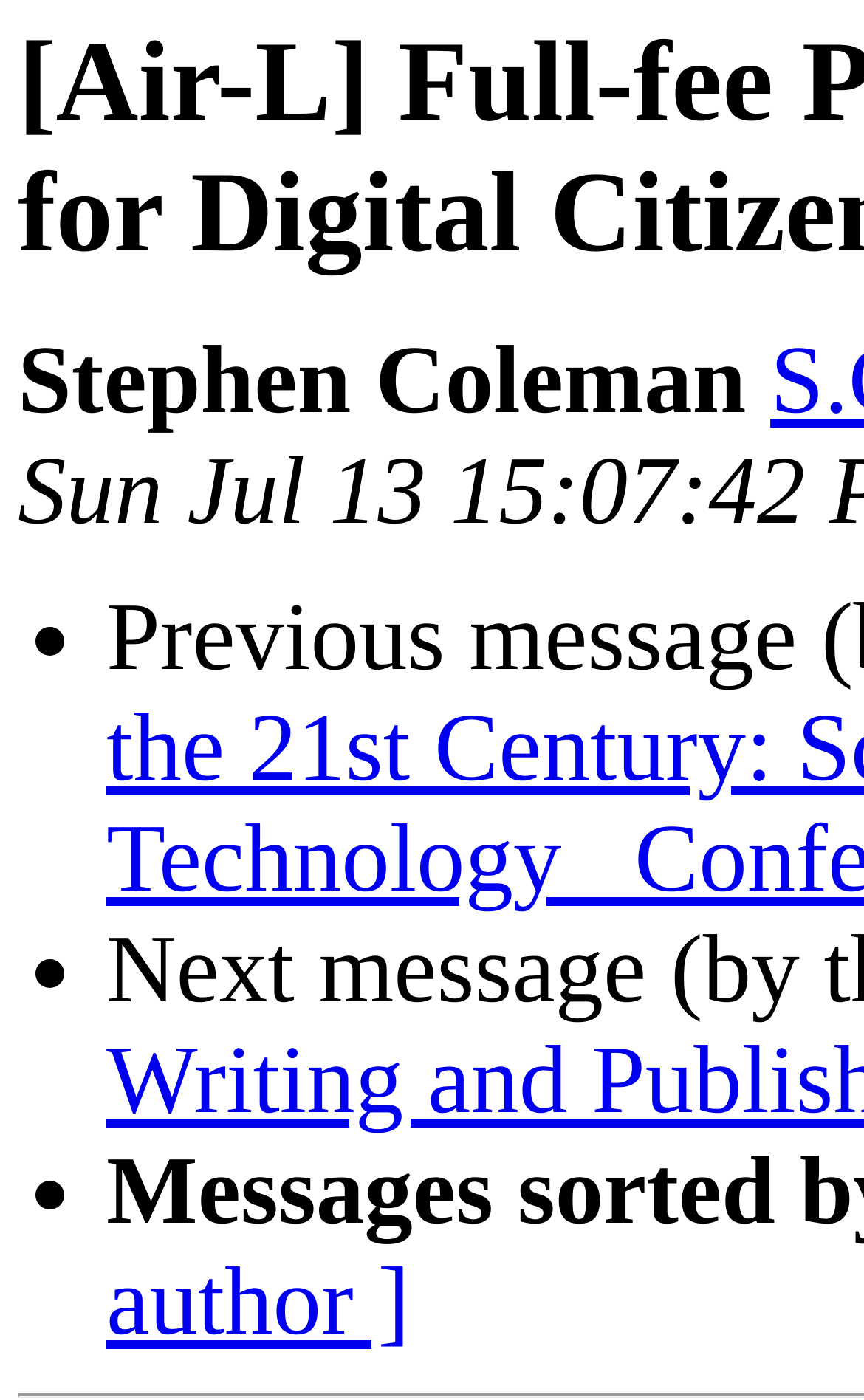Determine the main heading text of the webpage.

[Air-L] Full-fee PhD Scholrships - Centre for Digital Citizenship, University of Leeds